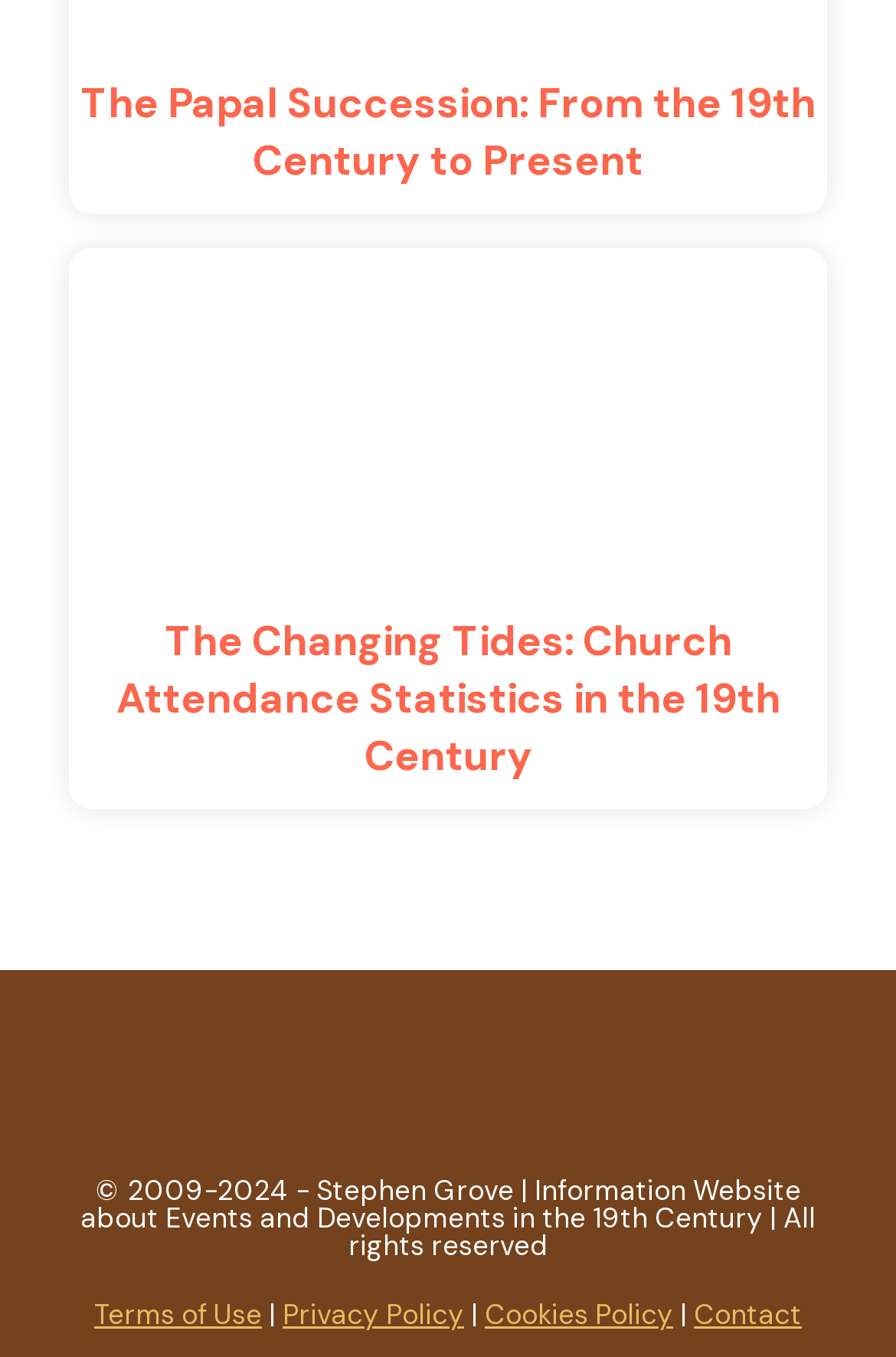Who is the author of the website?
Please respond to the question with a detailed and well-explained answer.

I found the StaticText element with the text '© 2009-2024 - Stephen Grove | Information Website about Events and Developments in the 19th Century | All rights reserved', which indicates that Stephen Grove is the author of the website.